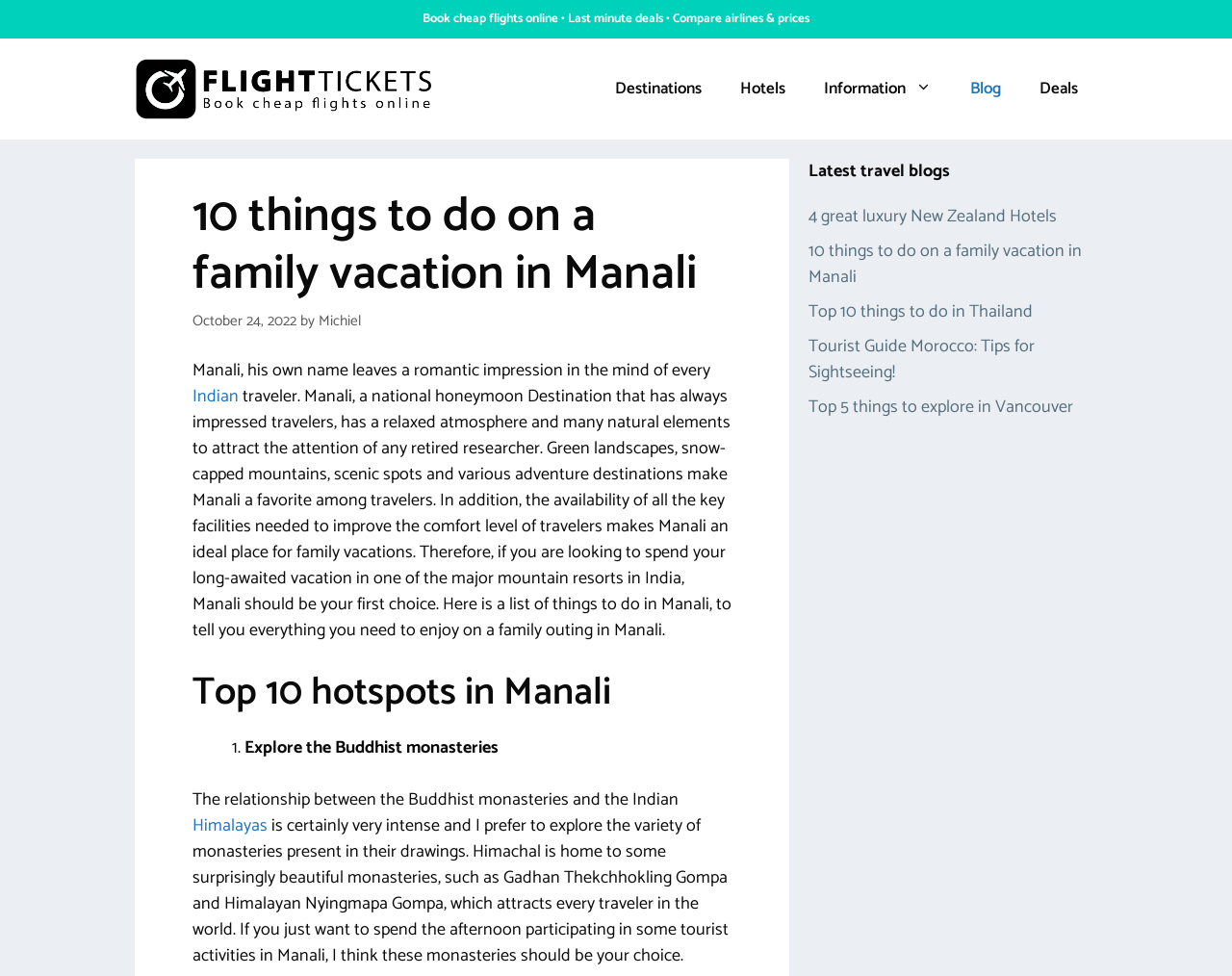Please respond to the question using a single word or phrase:
What is the type of vacation being discussed in the article?

Family vacation